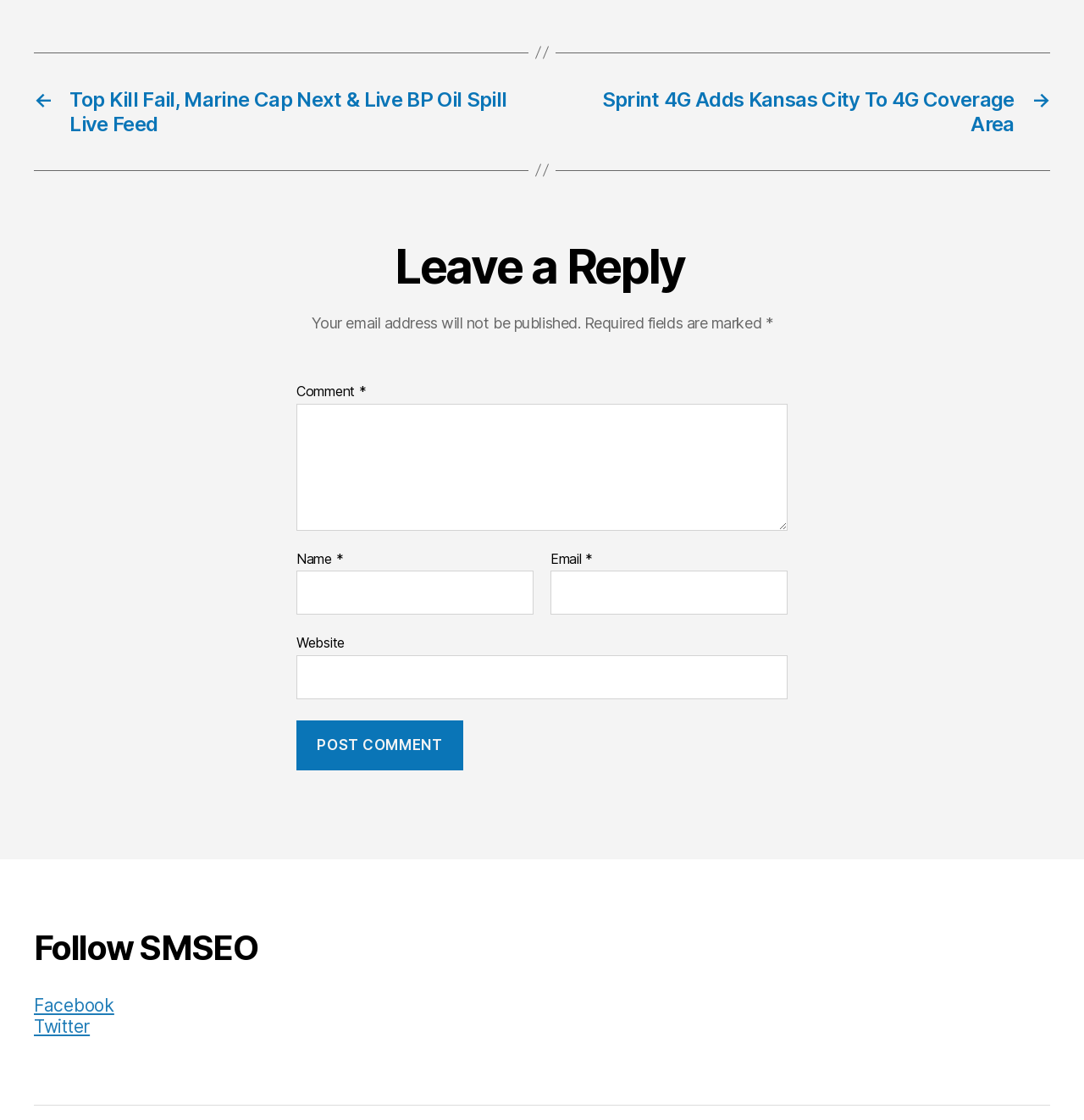What social media platforms can you follow SMSEO on?
Can you provide an in-depth and detailed response to the question?

The 'Follow SMSEO' section has links to Facebook and Twitter, indicating that SMSEO can be followed on these two social media platforms.